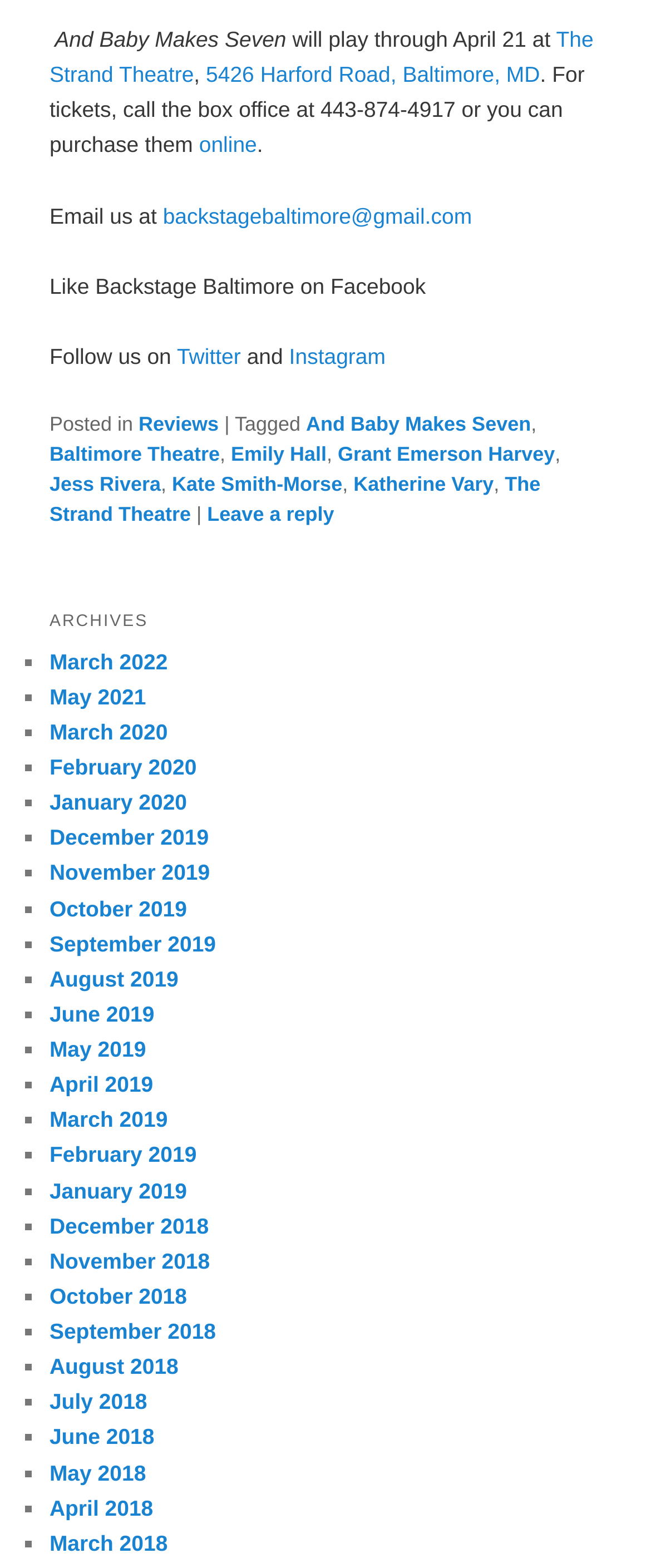Please identify the bounding box coordinates of the element I need to click to follow this instruction: "Email Backstage Baltimore".

[0.25, 0.13, 0.725, 0.145]